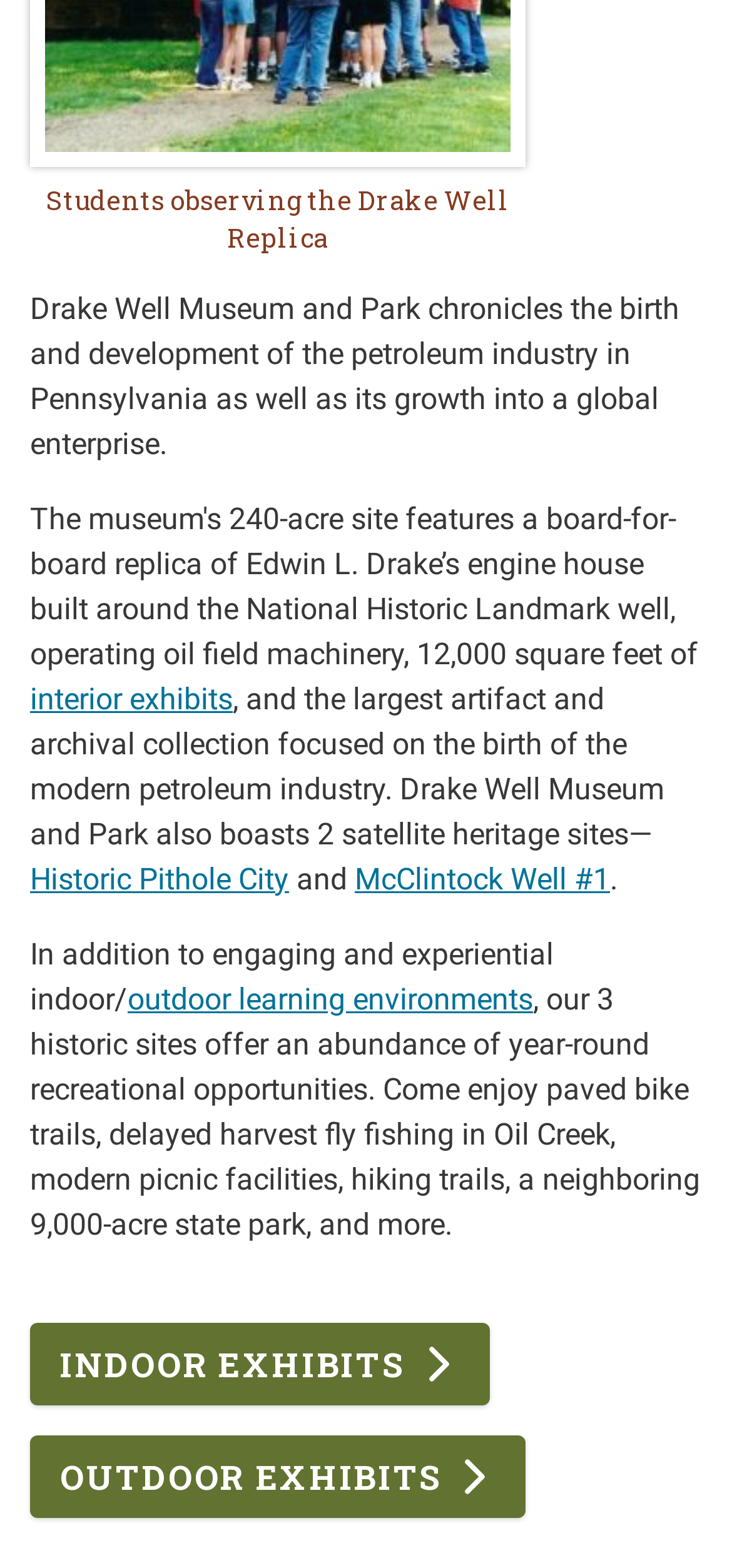Determine the bounding box coordinates for the HTML element described here: "interior exhibits".

[0.041, 0.434, 0.318, 0.457]